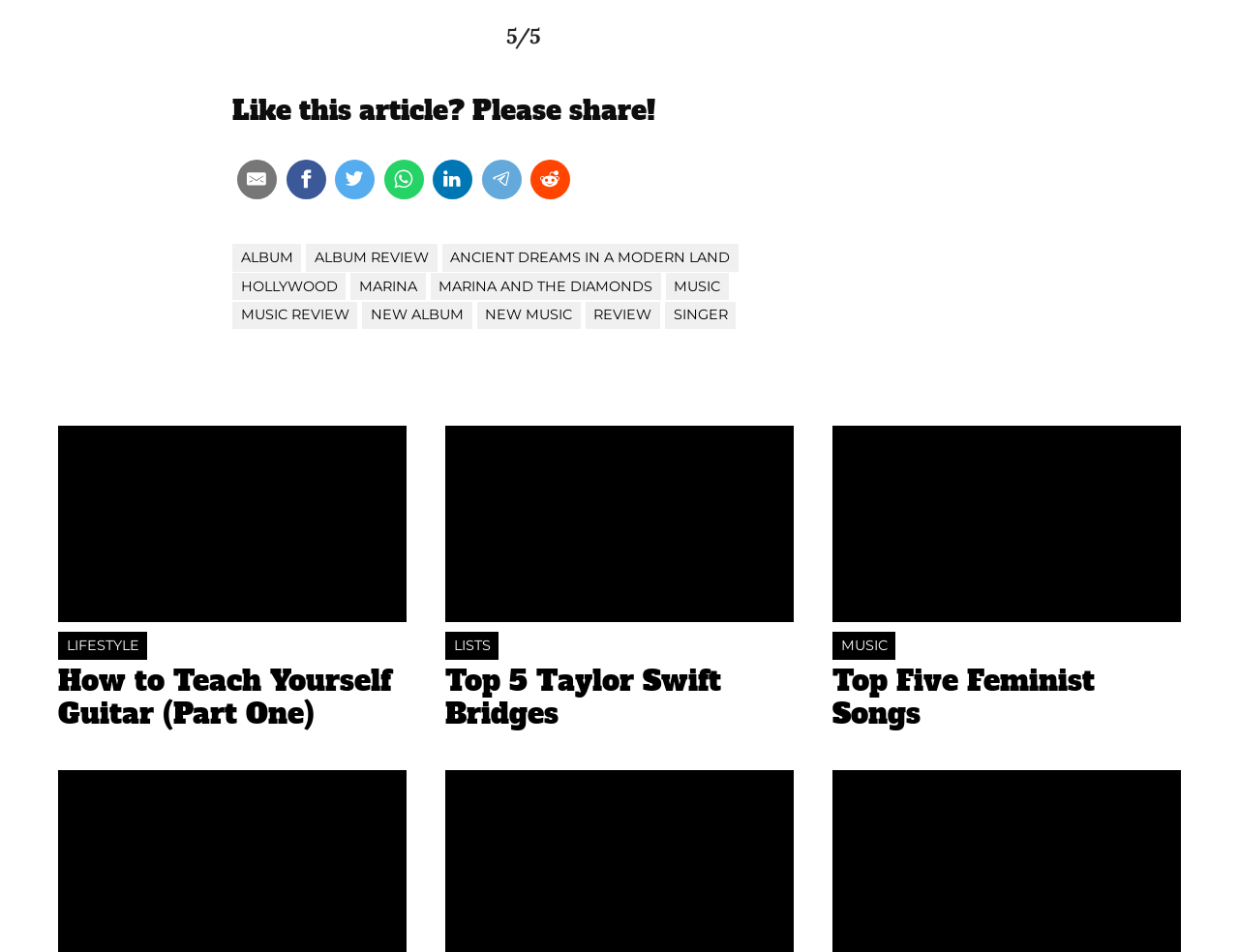Give a one-word or one-phrase response to the question:
How many categories are listed?

3